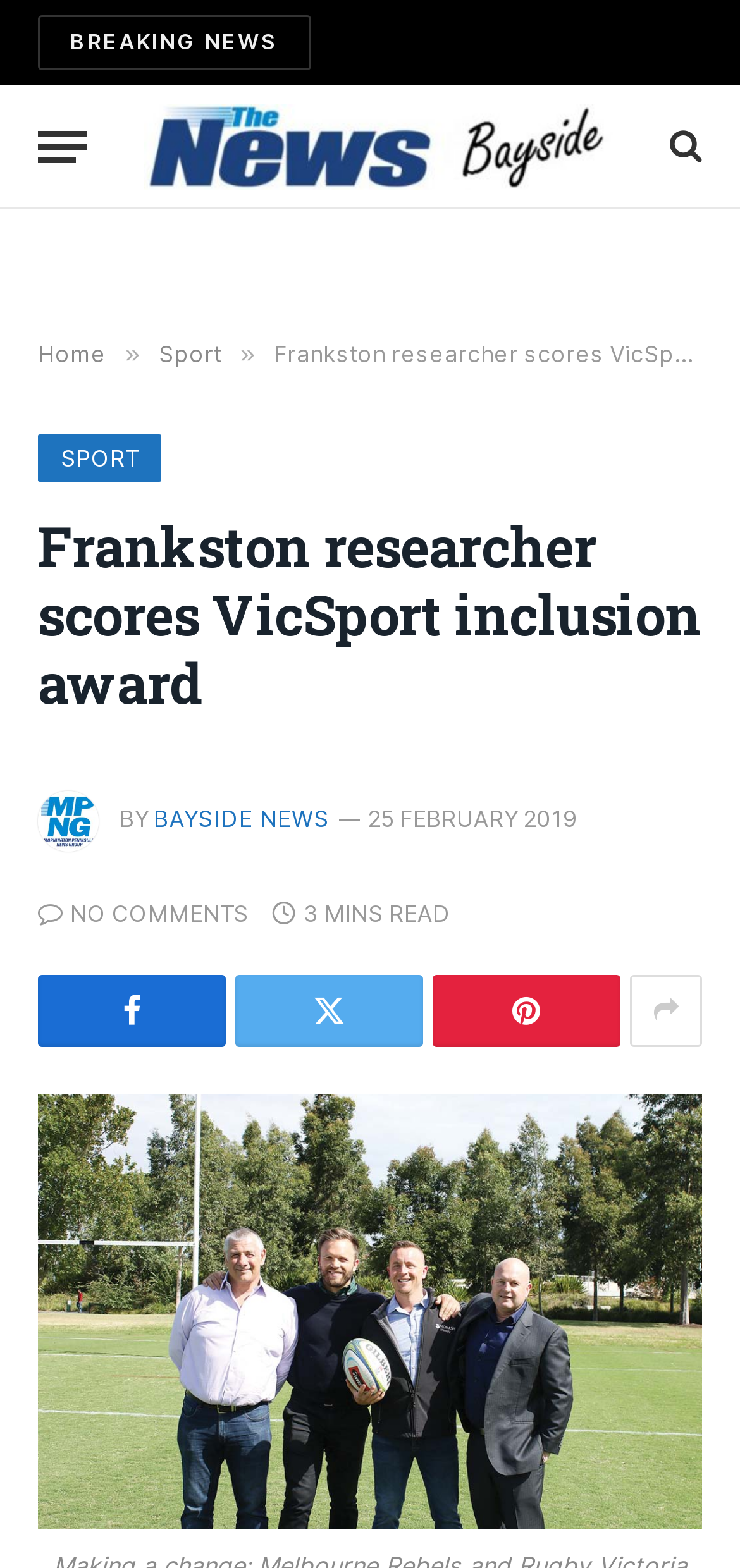Write a detailed summary of the webpage, including text, images, and layout.

The webpage is about a news article titled "Frankston researcher scores VicSport inclusion award" from Bayside News. At the top left, there is a "BREAKING NEWS" link, followed by a "Menu" button. To the right of these elements, there is a "Bayside News" link with an accompanying image. 

On the top right, there is a search icon represented by a magnifying glass symbol. Below the top elements, there is a navigation menu with links to "Home", "Sport", and others, separated by a "»" symbol. 

The main content of the webpage is the news article, which has a heading that spans almost the entire width of the page. Below the heading, there is a smaller "Bayside News" image, followed by the text "BY" and a link to "BAYSIDE NEWS". The article's publication date, "25 FEBRUARY 2019", is displayed to the right of these elements. 

Further down, there are links to share the article on social media, represented by various icons, and a "NO COMMENTS" link. The article's reading time, "3 MINS READ", is displayed to the right of these links. 

At the bottom of the page, there is a repeat of the article's title, "Frankston researcher scores VicSport inclusion award", which is also an image link.